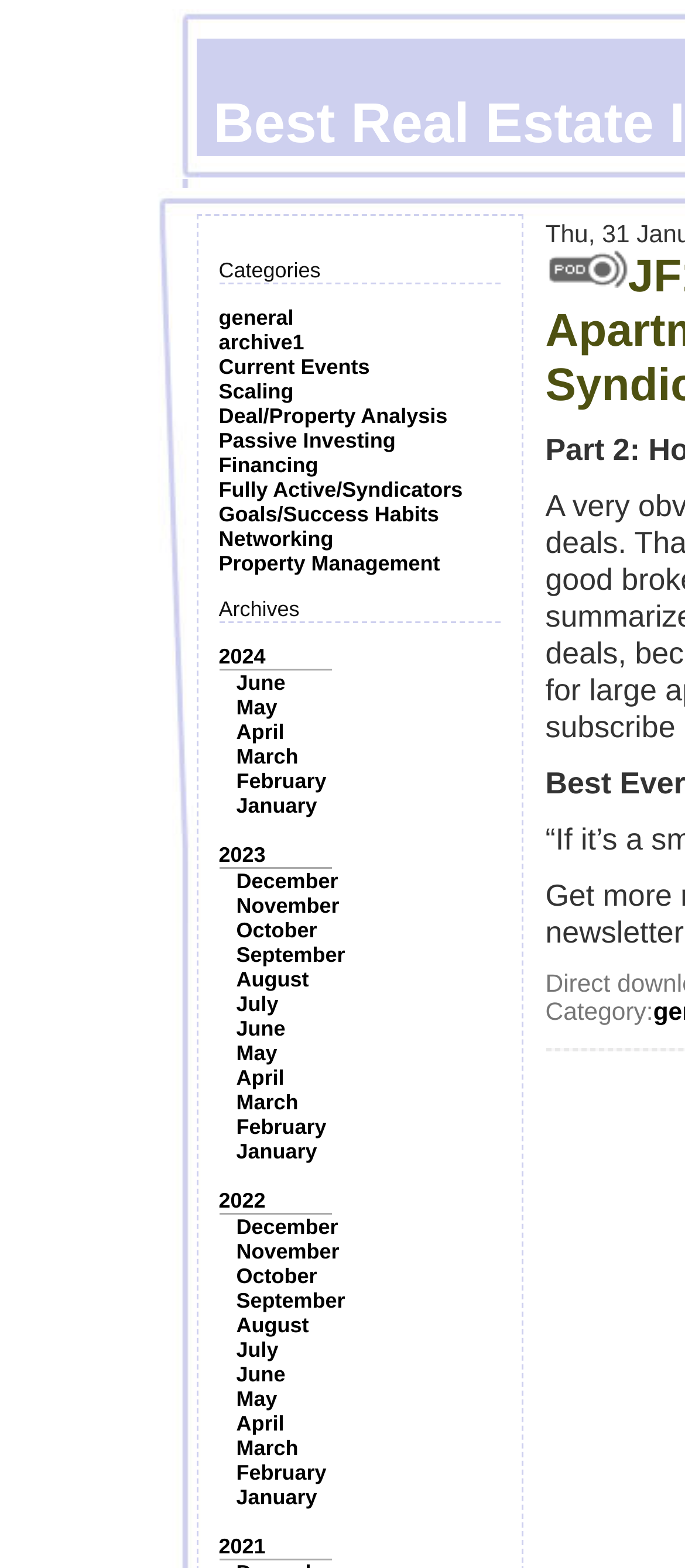Given the element description: "Fully Active/Syndicators", predict the bounding box coordinates of this UI element. The coordinates must be four float numbers between 0 and 1, given as [left, top, right, bottom].

[0.319, 0.304, 0.675, 0.32]